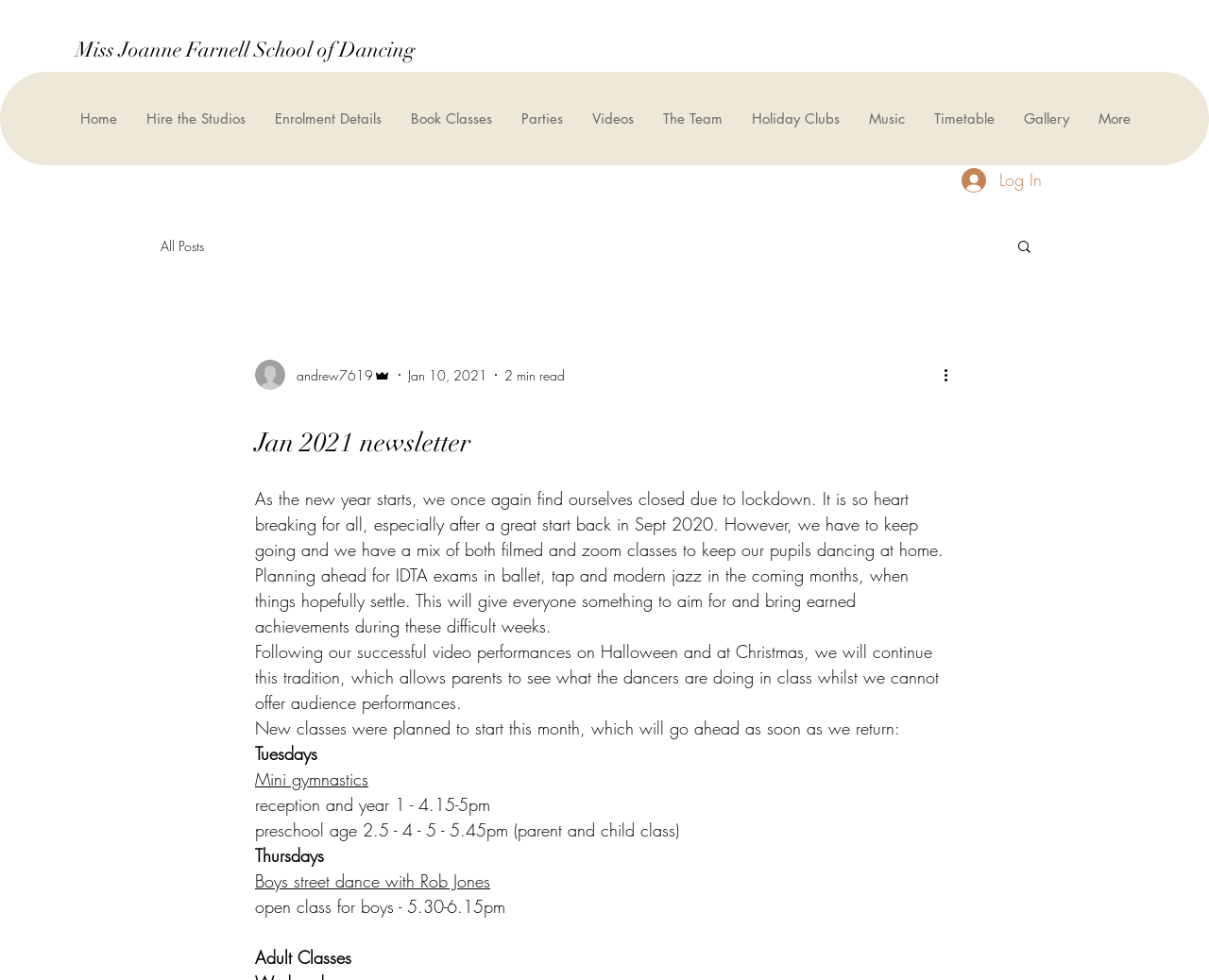Please find the bounding box coordinates of the clickable region needed to complete the following instruction: "Search for something on the blog". The bounding box coordinates must consist of four float numbers between 0 and 1, i.e., [left, top, right, bottom].

[0.84, 0.243, 0.855, 0.263]